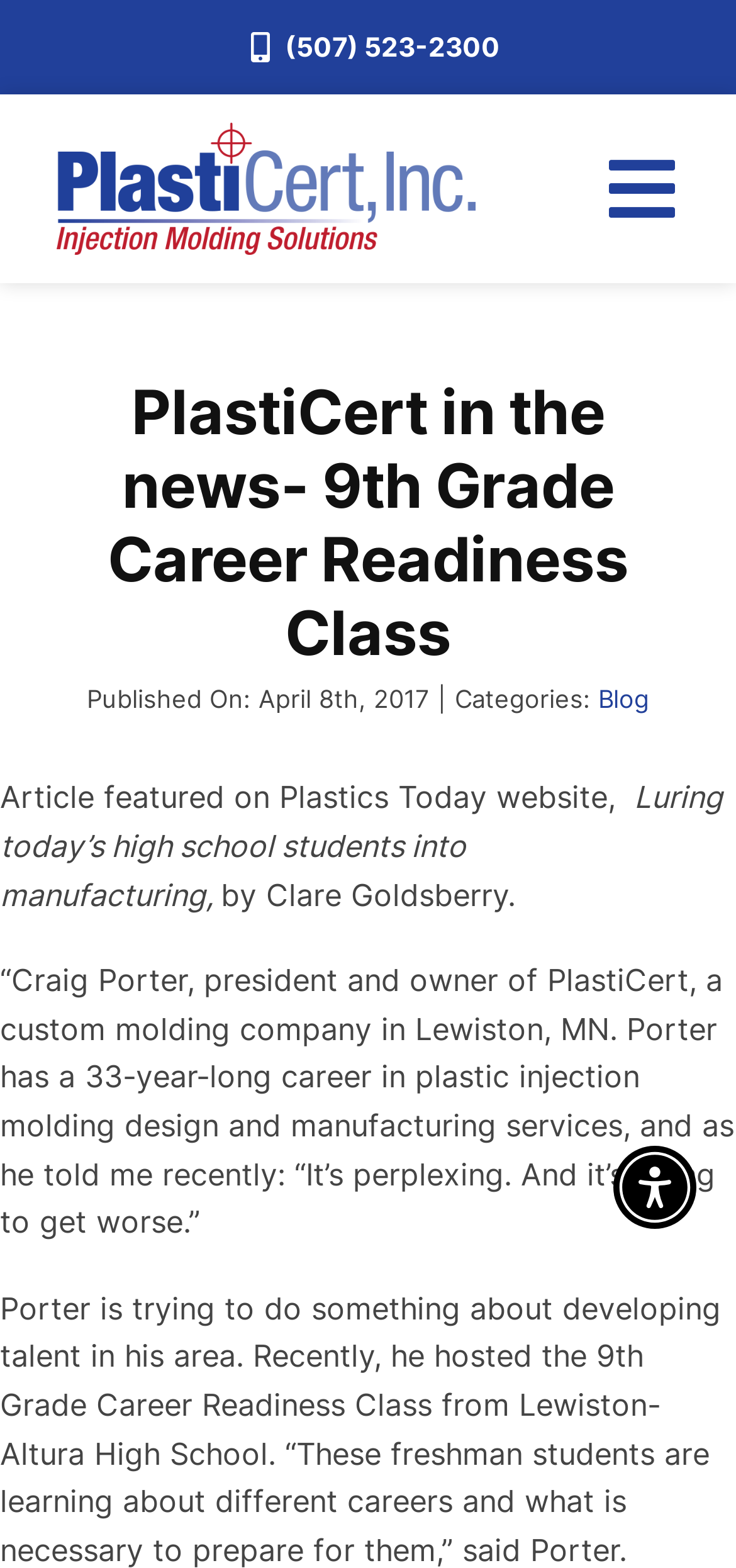Can you look at the image and give a comprehensive answer to the question:
What is the company name on the logo?

The logo is located at the top left corner of the webpage, and it has an image description 'PlastiCert Logo'. Therefore, the company name on the logo is PlastiCert.